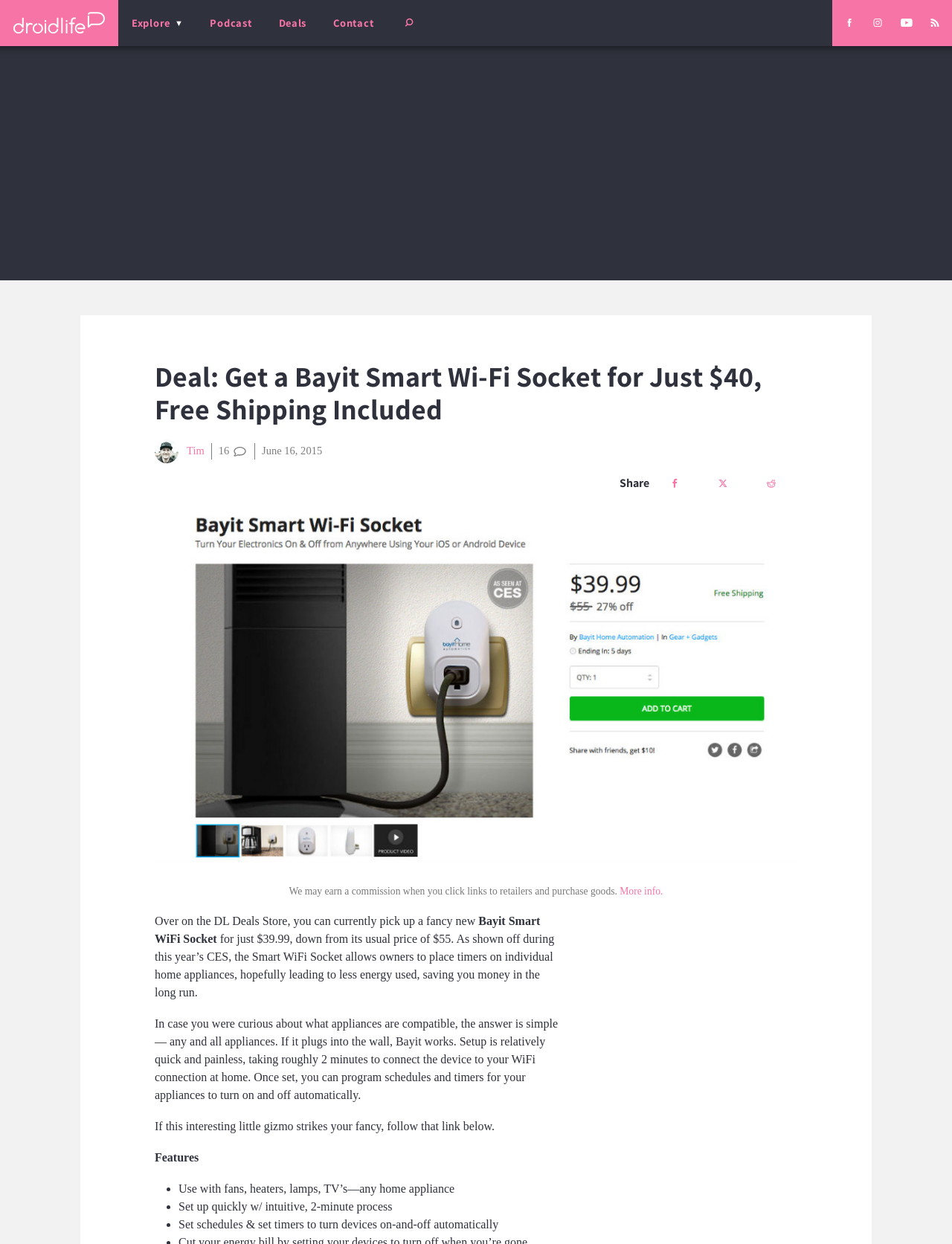Please find the bounding box coordinates of the section that needs to be clicked to achieve this instruction: "Enter your comment in the text box".

None